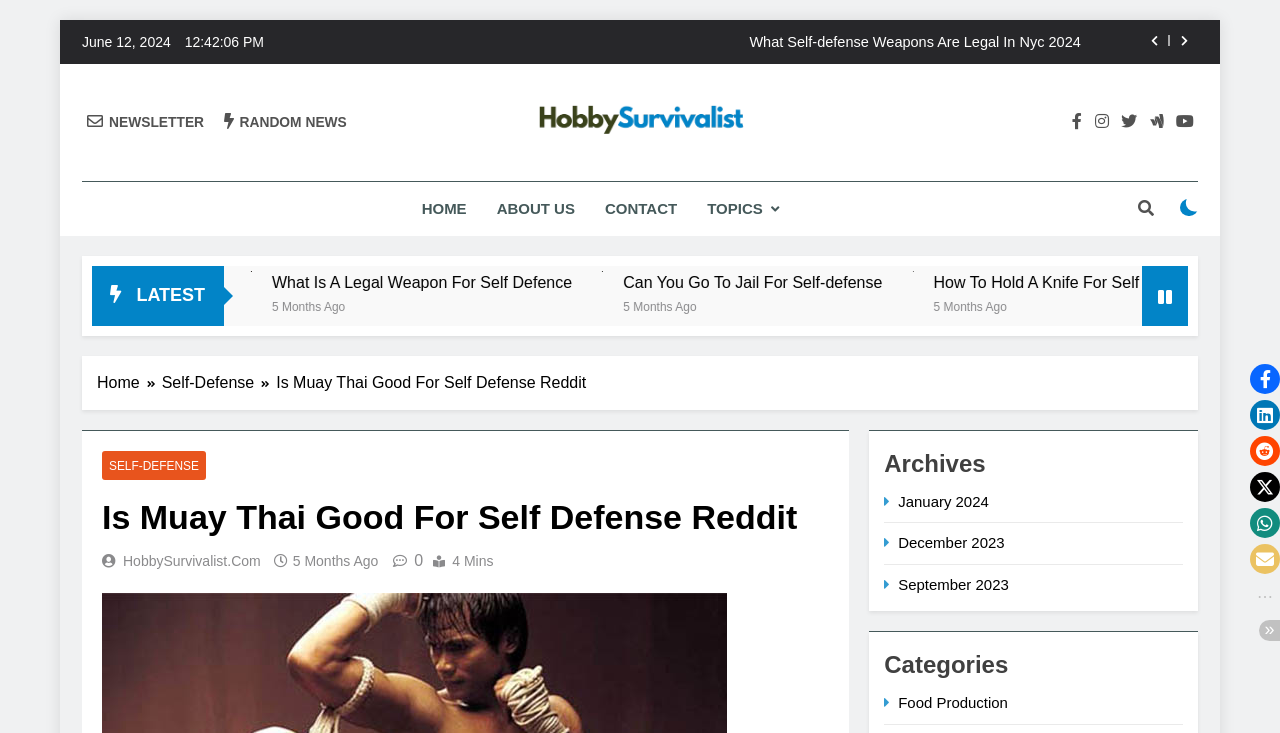Determine the bounding box coordinates of the region I should click to achieve the following instruction: "Click on the 'What Self-defense Weapons Are Legal In Nyc 2024' link". Ensure the bounding box coordinates are four float numbers between 0 and 1, i.e., [left, top, right, bottom].

[0.326, 0.045, 0.845, 0.07]